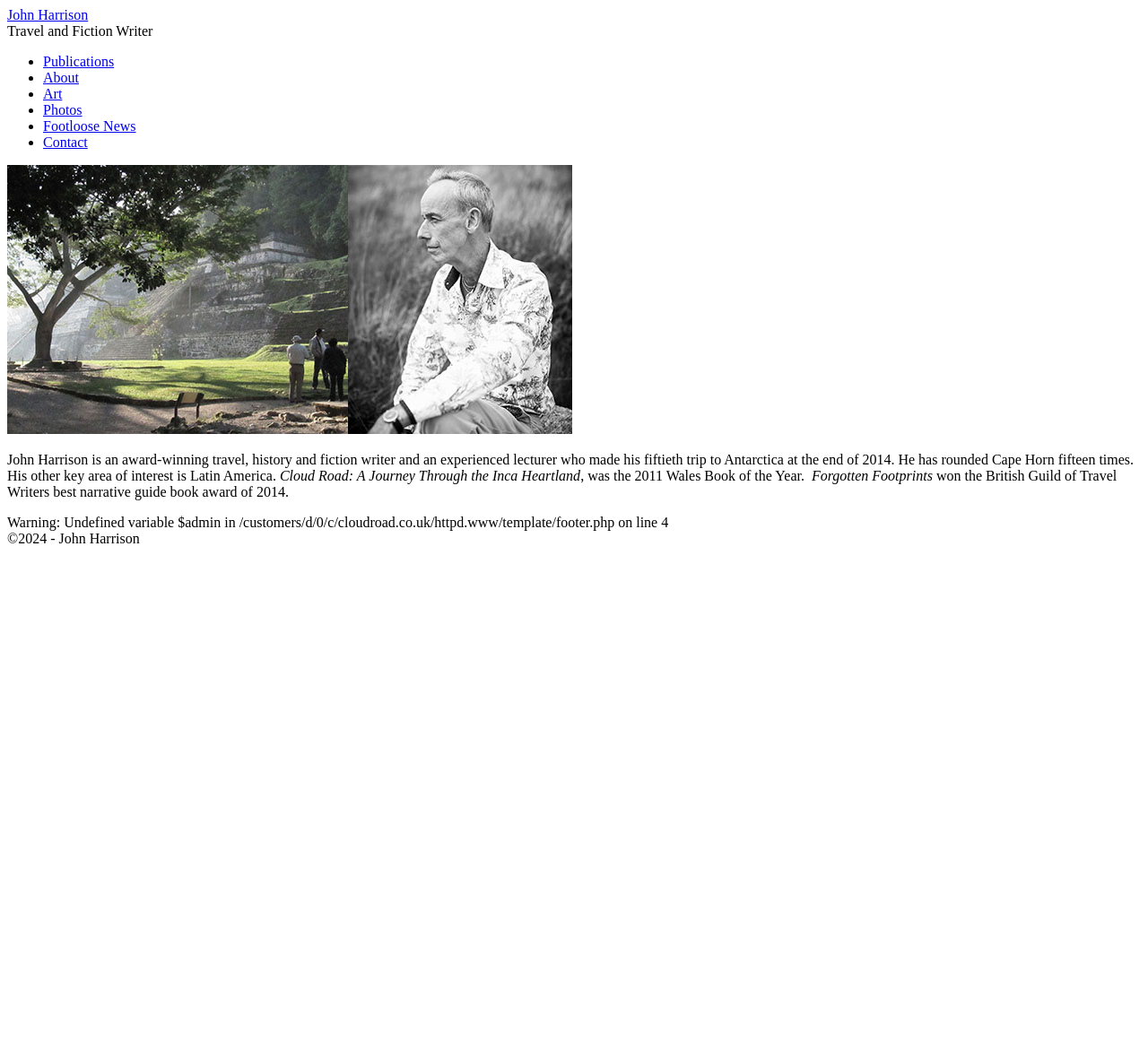Identify the bounding box coordinates for the UI element described as: "John Harrison". The coordinates should be provided as four floats between 0 and 1: [left, top, right, bottom].

[0.006, 0.007, 0.077, 0.022]